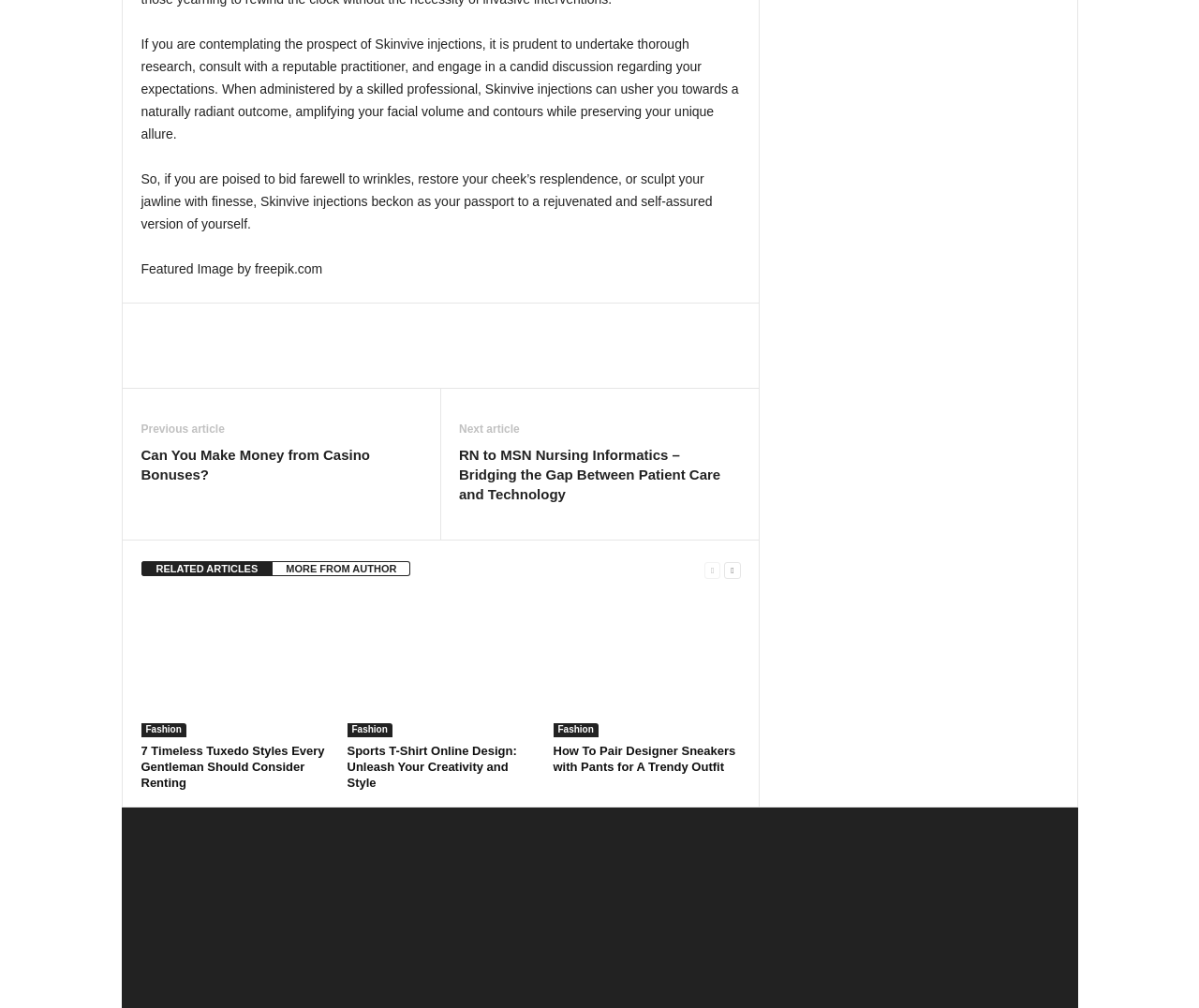Extract the bounding box for the UI element that matches this description: "MORE FROM AUTHOR".

[0.228, 0.557, 0.343, 0.572]